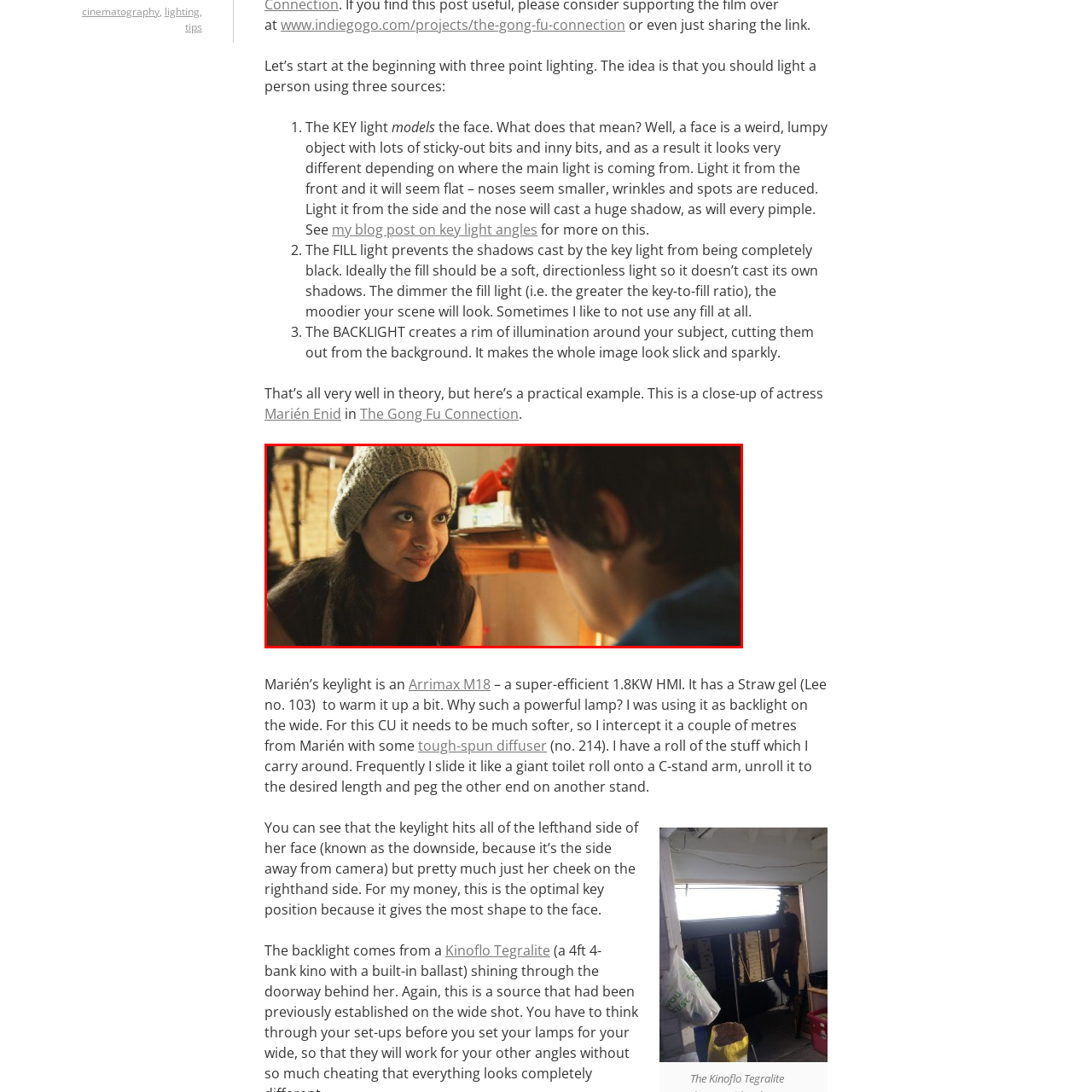Give an in-depth description of the image within the red border.

In this intimate close-up from the film *The Gong Fu Connection*, actress Marién Enid is depicted engaging in a poignant moment, her expression reflecting deep emotion as she interacts with an unseen character. Wearing a cozy knitted beanie, her long dark hair frames her face, accentuating her expressive features. The warm lighting highlights the contours of her face, particularly the left side, creating depth and a sense of connection in the scene. The background hints at a homey setting, with soft lighting and muted colors that contribute to the atmosphere of candid conversation and vulnerability. This image exemplifies the use of key lighting techniques in cinematography, enhancing the emotional resonance of the moment captured on film.